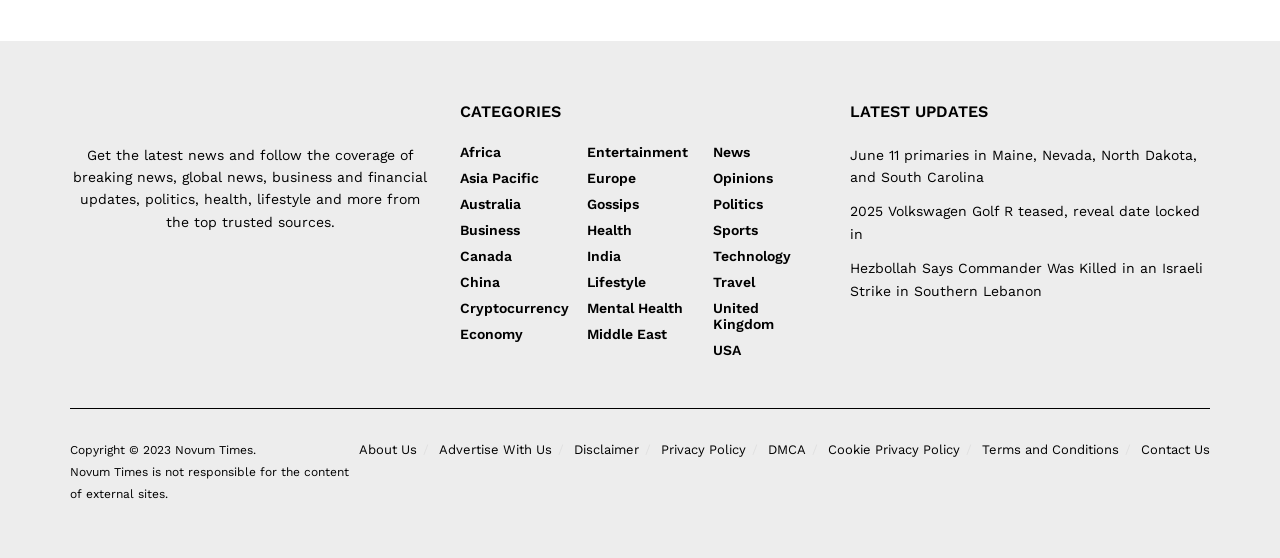What is the name of the news website?
Based on the screenshot, provide your answer in one word or phrase.

The Novum Times